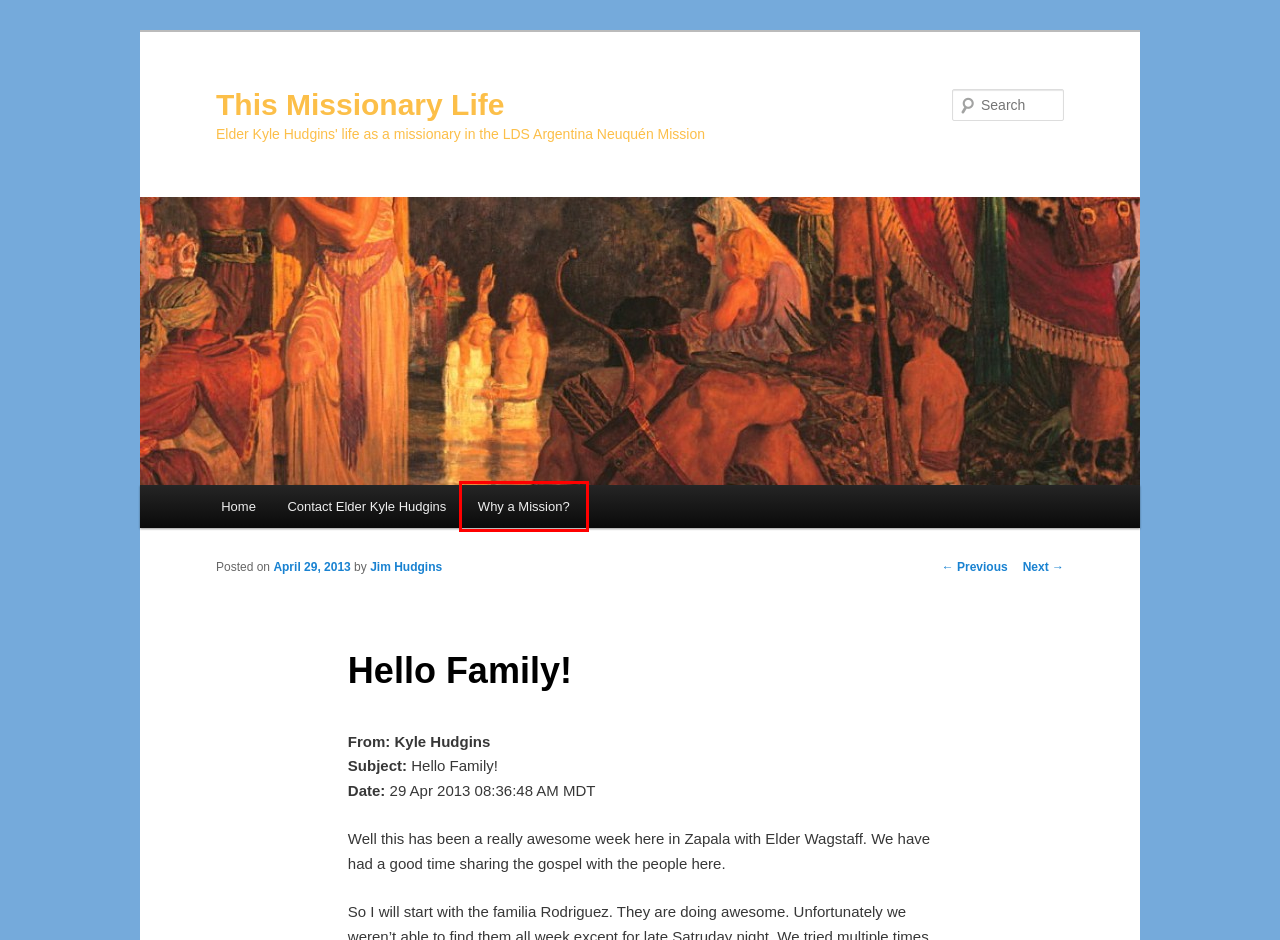You are provided a screenshot of a webpage featuring a red bounding box around a UI element. Choose the webpage description that most accurately represents the new webpage after clicking the element within the red bounding box. Here are the candidates:
A. Companion: Elder Wagstaff | This Missionary Life
B. Jim Hudgins | This Missionary Life
C. Log In ‹ This Missionary Life — WordPress
D. This Missionary Life | Elder Kyle Hudgins' life as a missionary in the LDS Argentina Neuquén Mission
E. Hello! | This Missionary Life
F. Why a Mission? | This Missionary Life
G. Area: Zapala | This Missionary Life
H. Contact Elder Kyle Hudgins | This Missionary Life

F